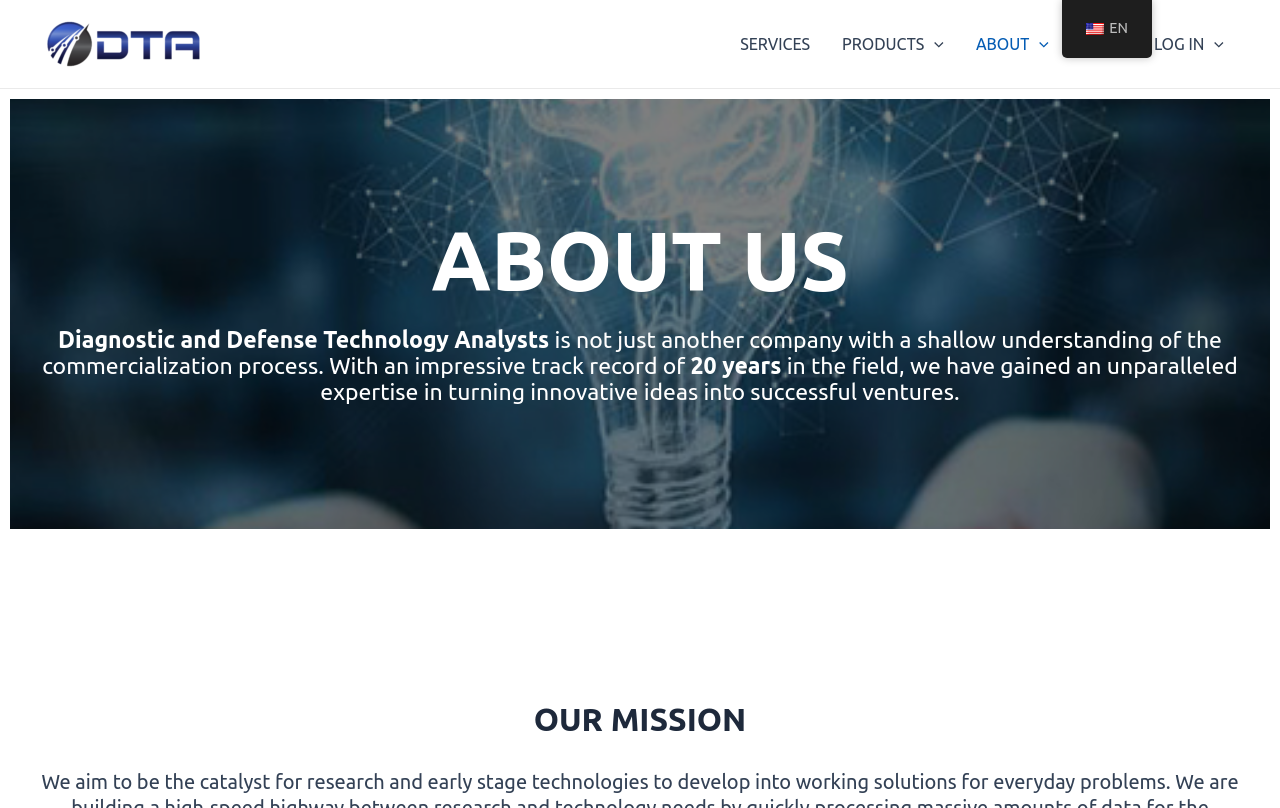Identify the bounding box coordinates for the UI element that matches this description: "Book club".

None